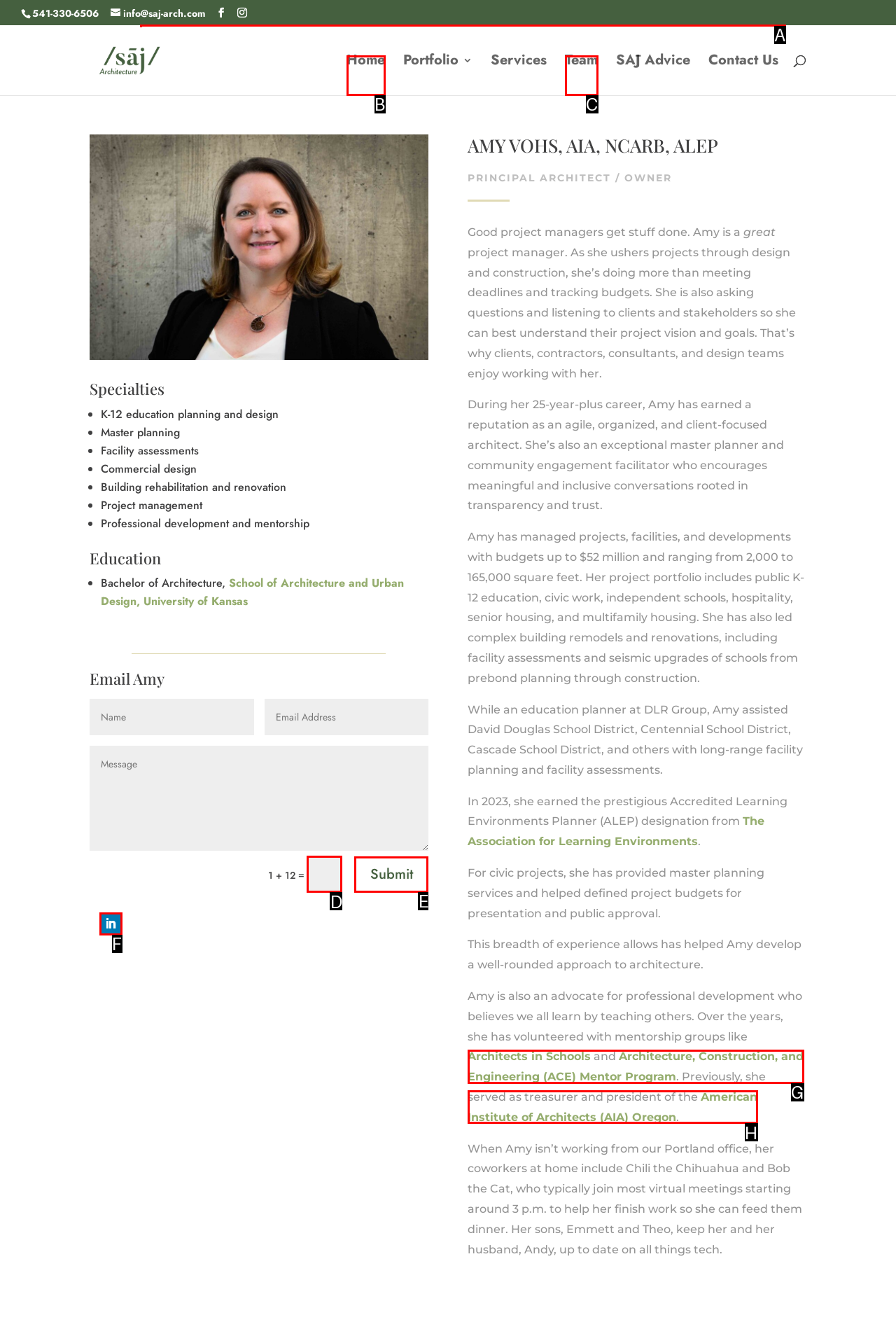Choose the HTML element that needs to be clicked for the given task: Read more about 'Paul Darr' Respond by giving the letter of the chosen option.

None